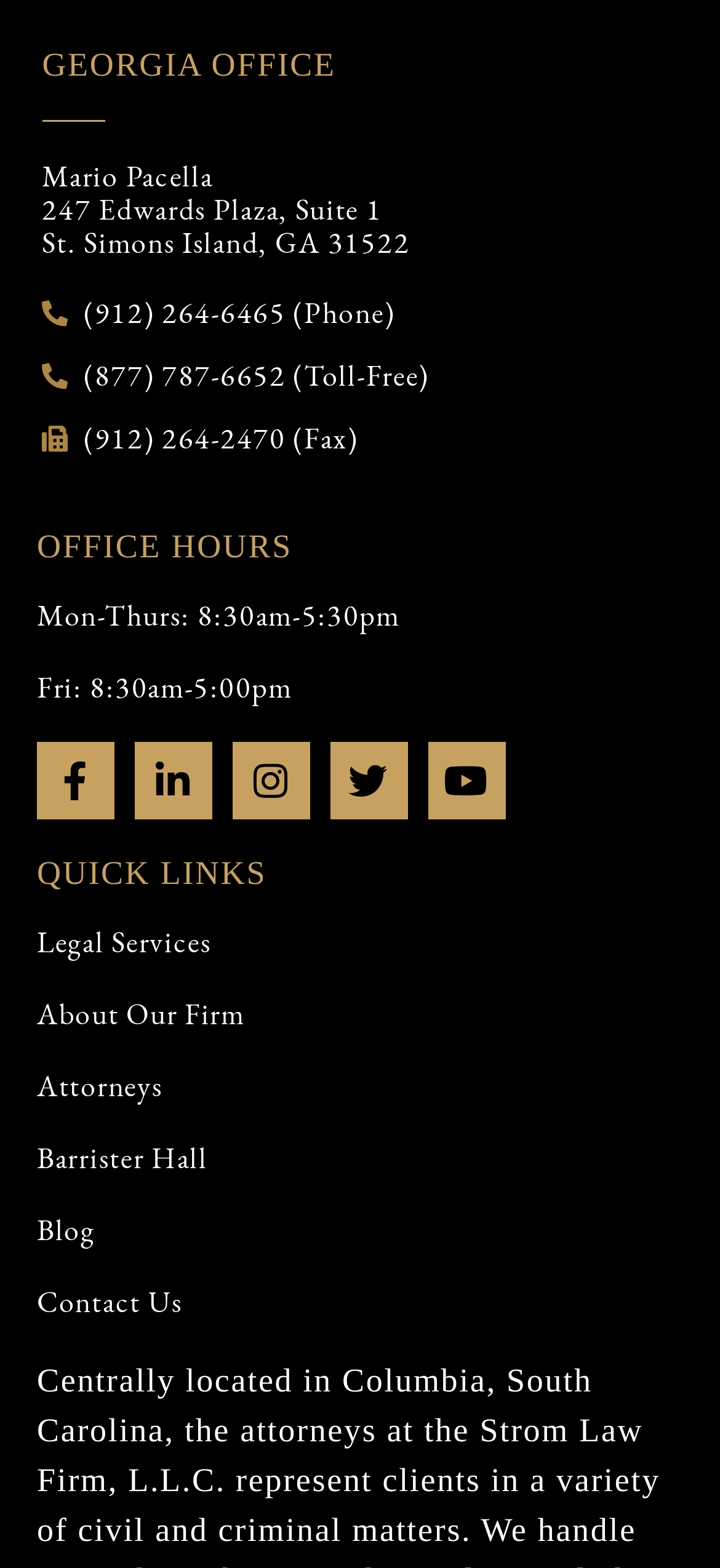Answer in one word or a short phrase: 
What is the last quick link?

Contact Us